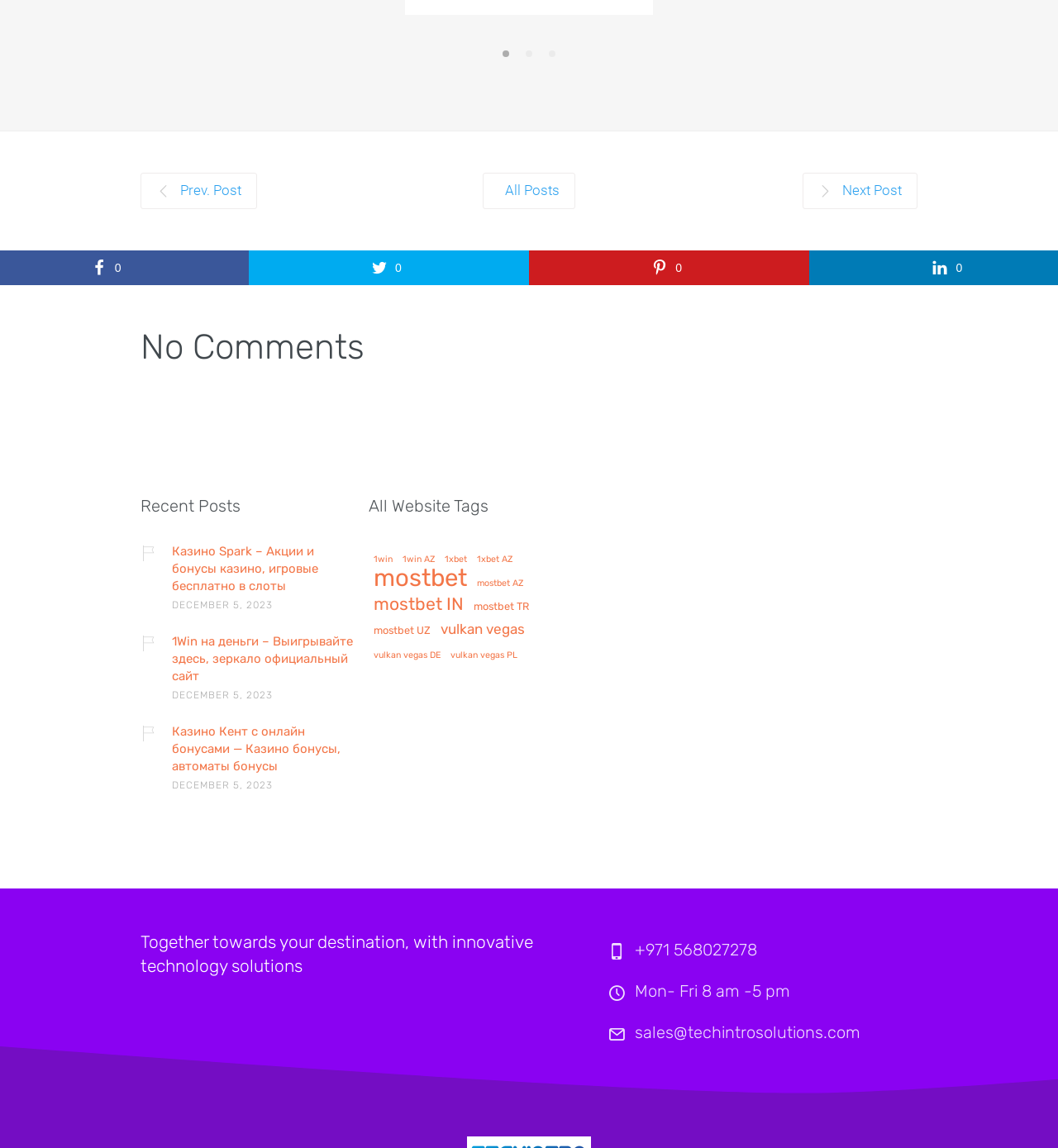What is the phone number provided?
Can you give a detailed and elaborate answer to the question?

The phone number is provided in the footer section of the webpage, along with other contact information.